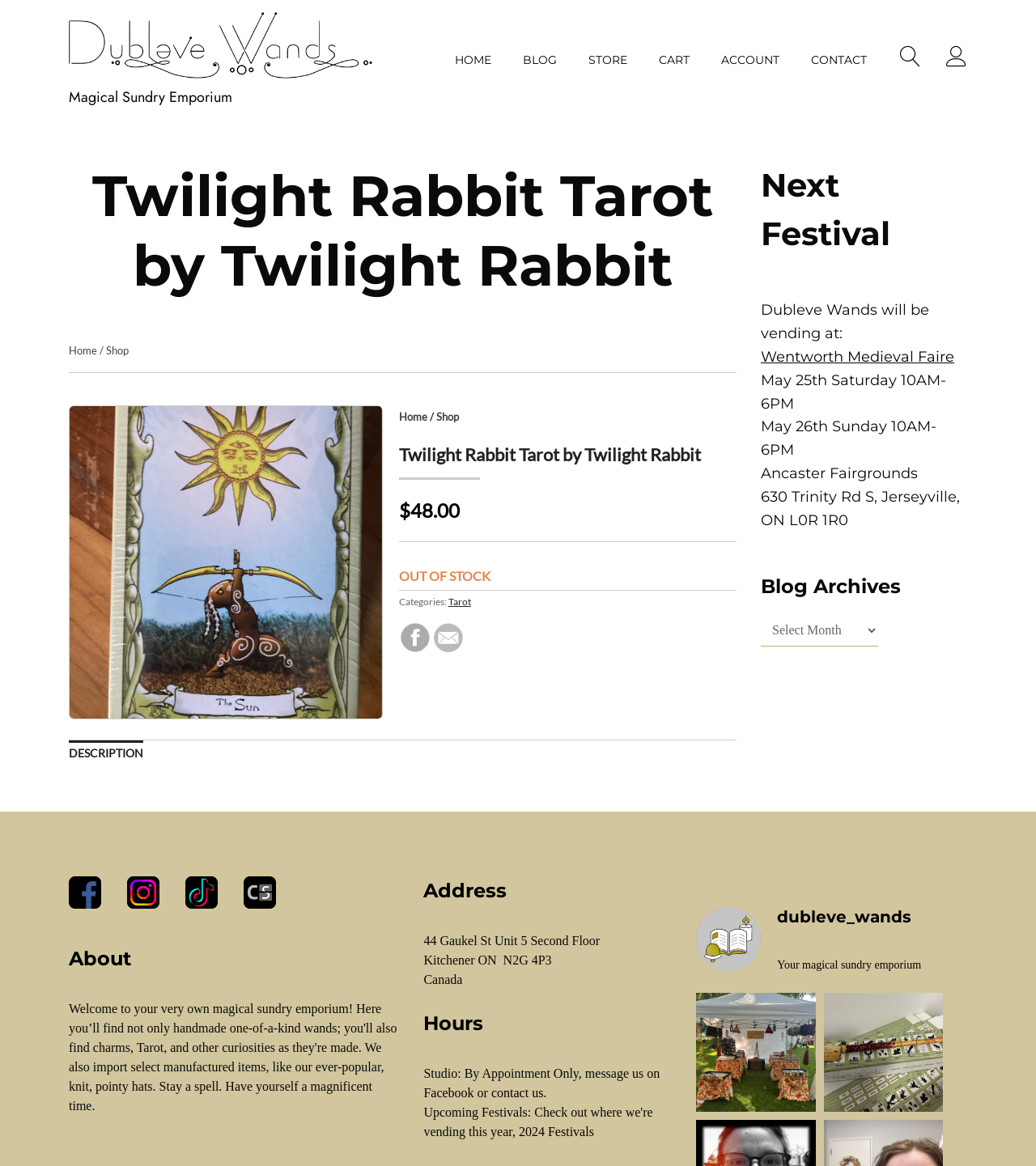What is the address of the shop?
Please provide a single word or phrase based on the screenshot.

44 Gaukel St Unit 5 Second Floor, Kitchener ON N2G 4P3, Canada